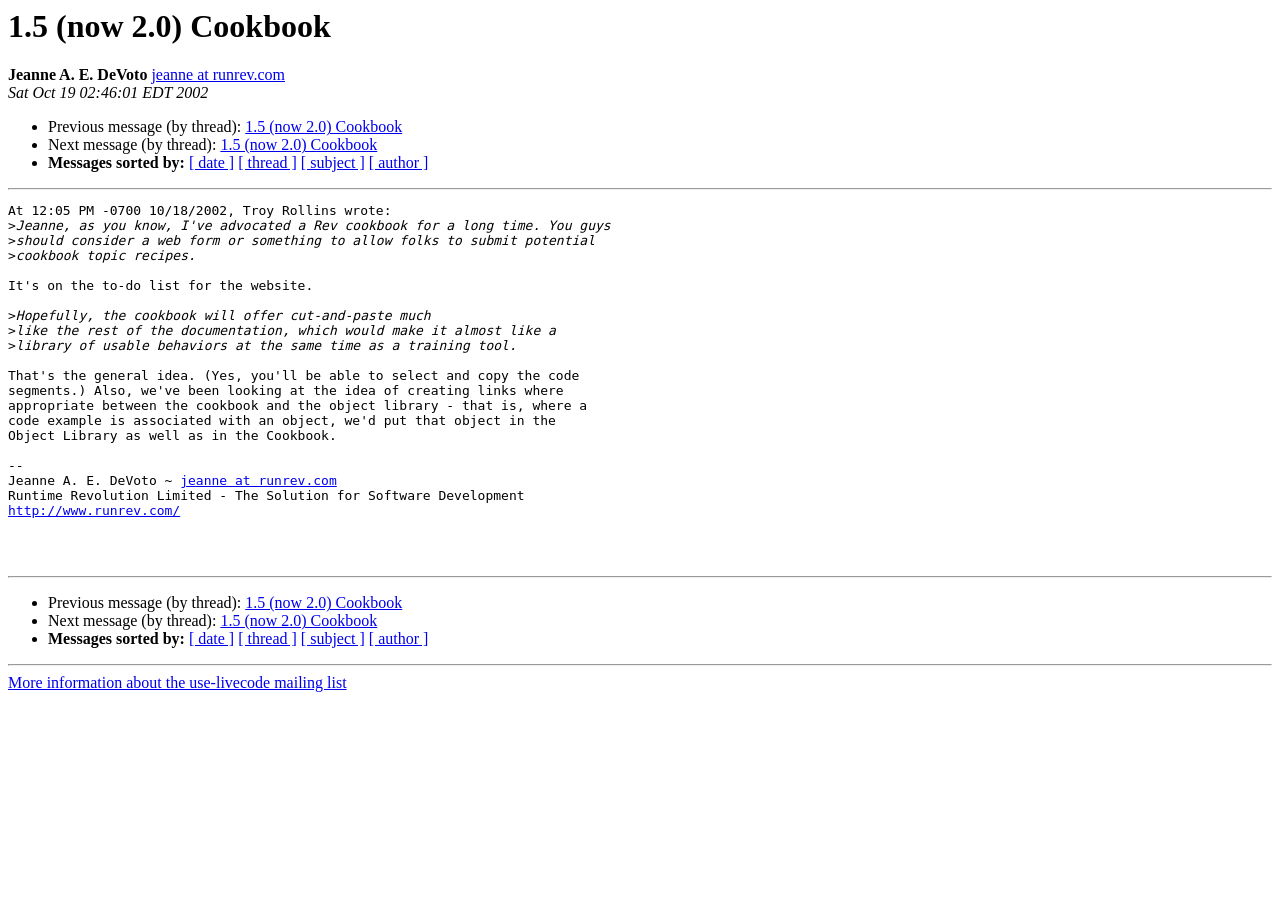What is the date of the message?
Please provide a single word or phrase in response based on the screenshot.

10/18/2002